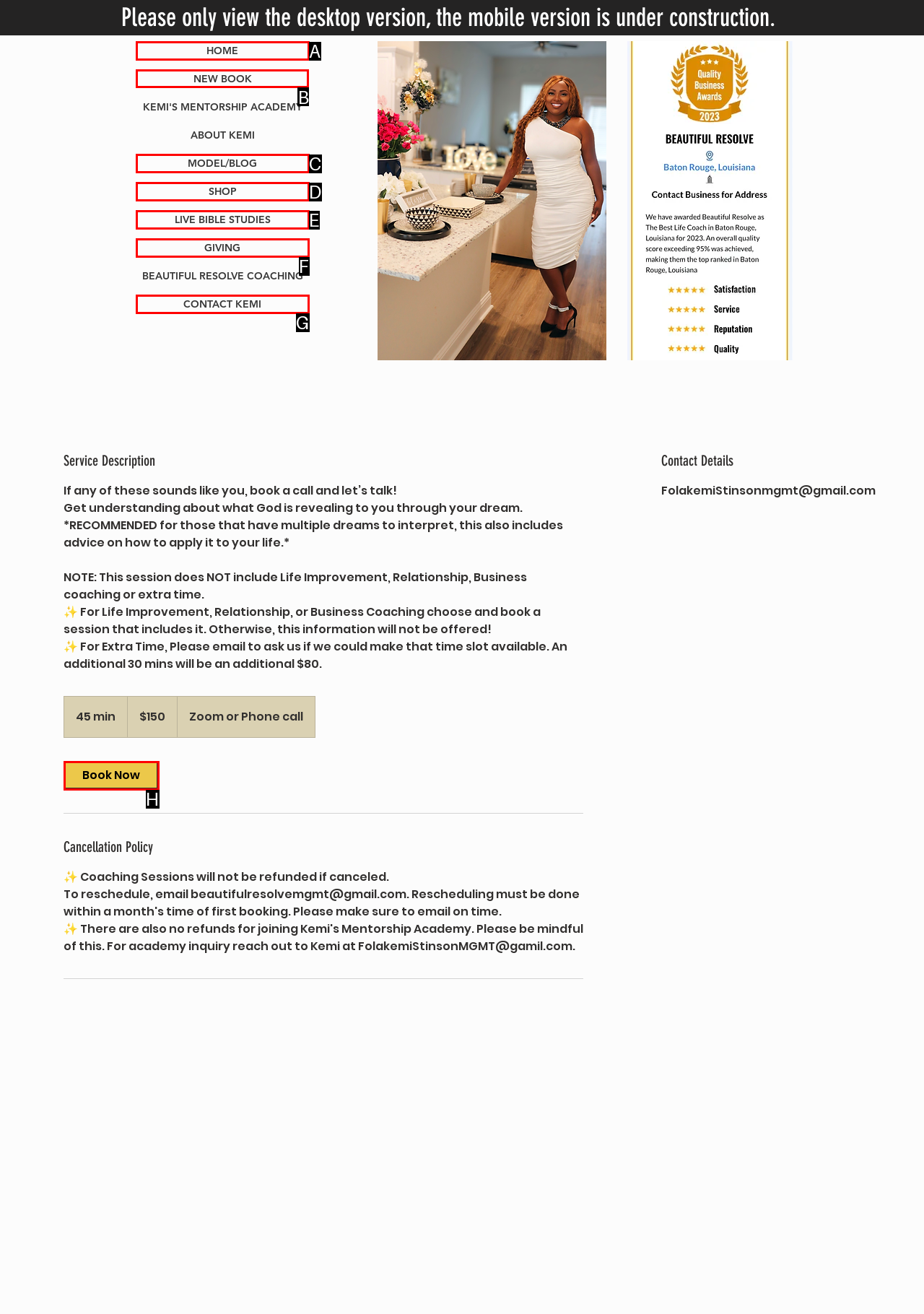Indicate the HTML element that should be clicked to perform the task: View the NEW BOOK page Reply with the letter corresponding to the chosen option.

B